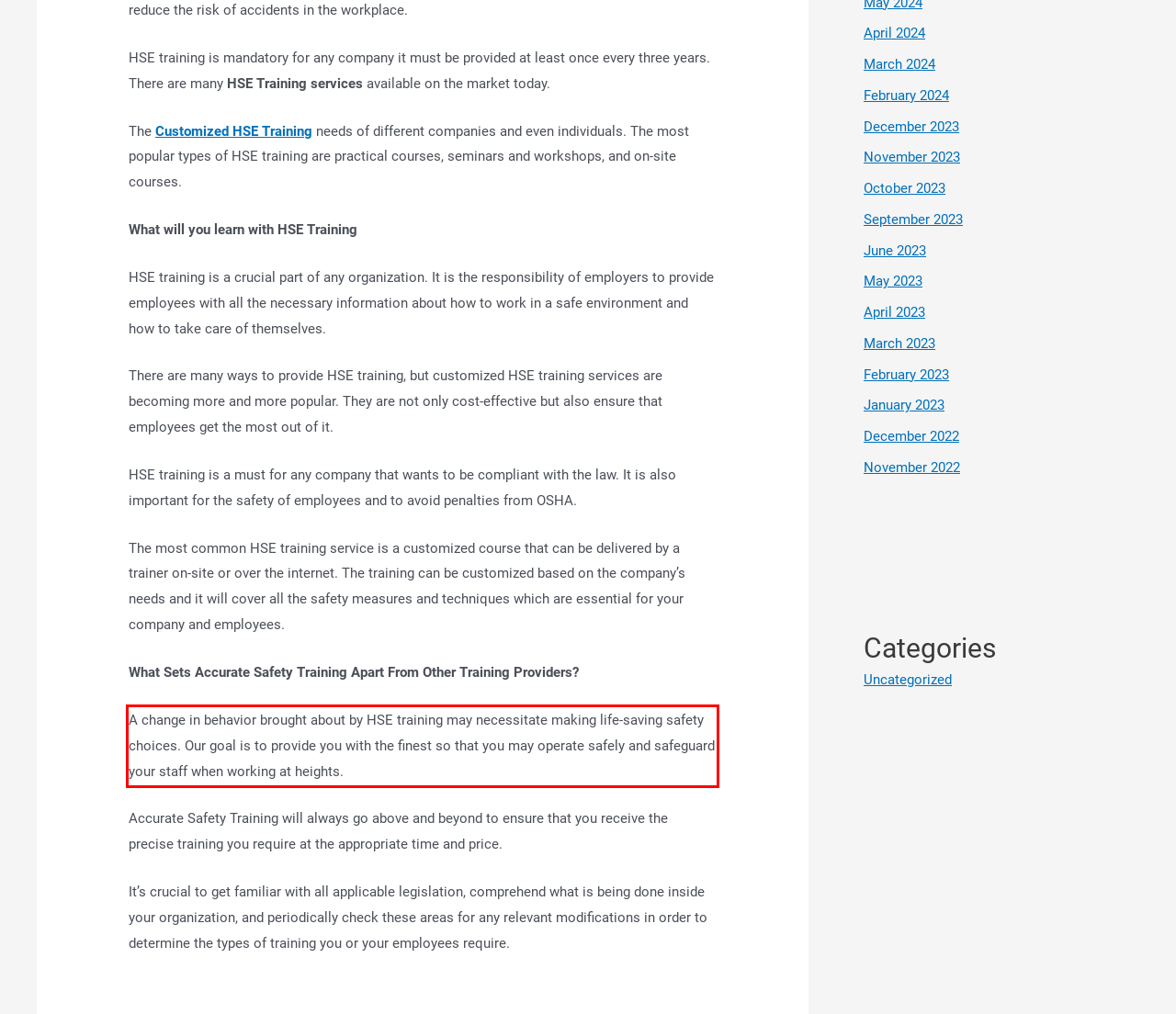You have a webpage screenshot with a red rectangle surrounding a UI element. Extract the text content from within this red bounding box.

A change in behavior brought about by HSE training may necessitate making life-saving safety choices. Our goal is to provide you with the finest so that you may operate safely and safeguard your staff when working at heights.